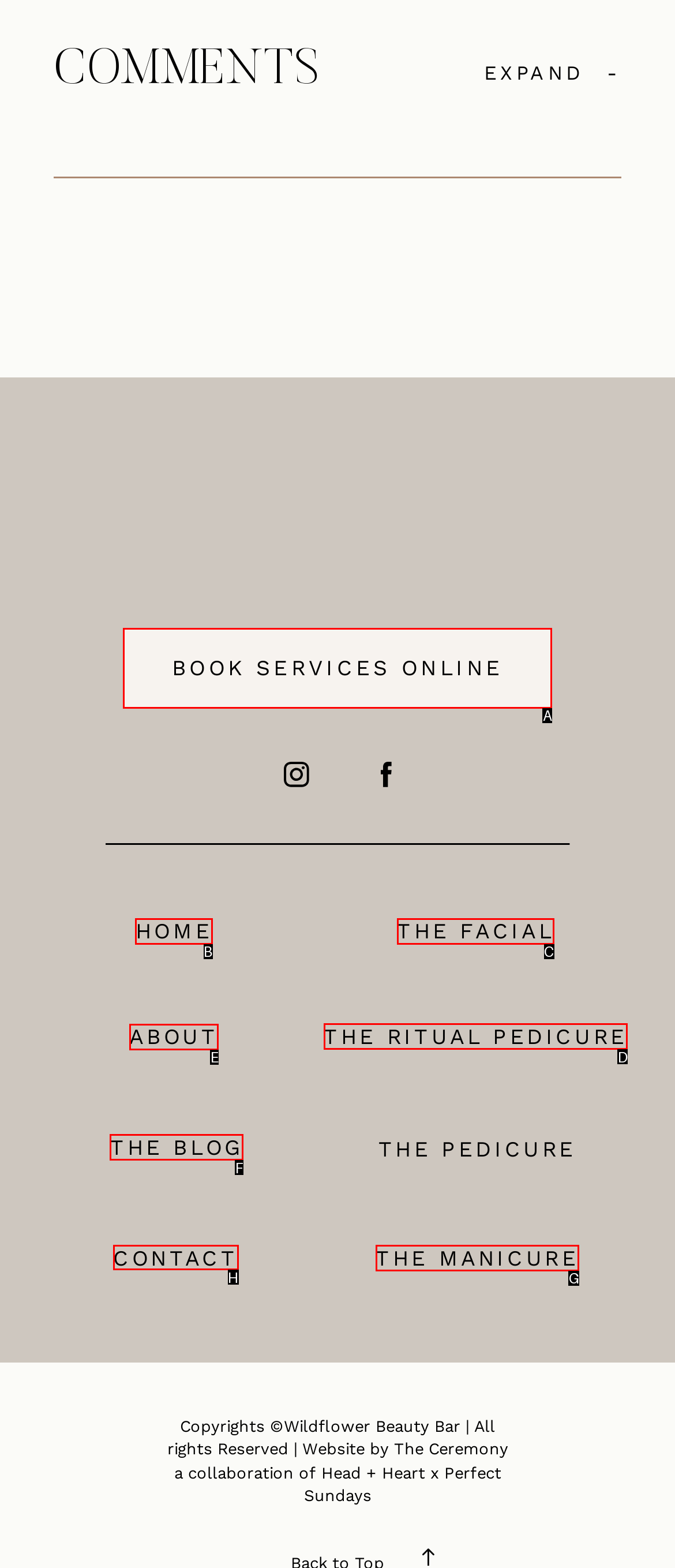Tell me which option I should click to complete the following task: Click on CONTACT link Answer with the option's letter from the given choices directly.

H